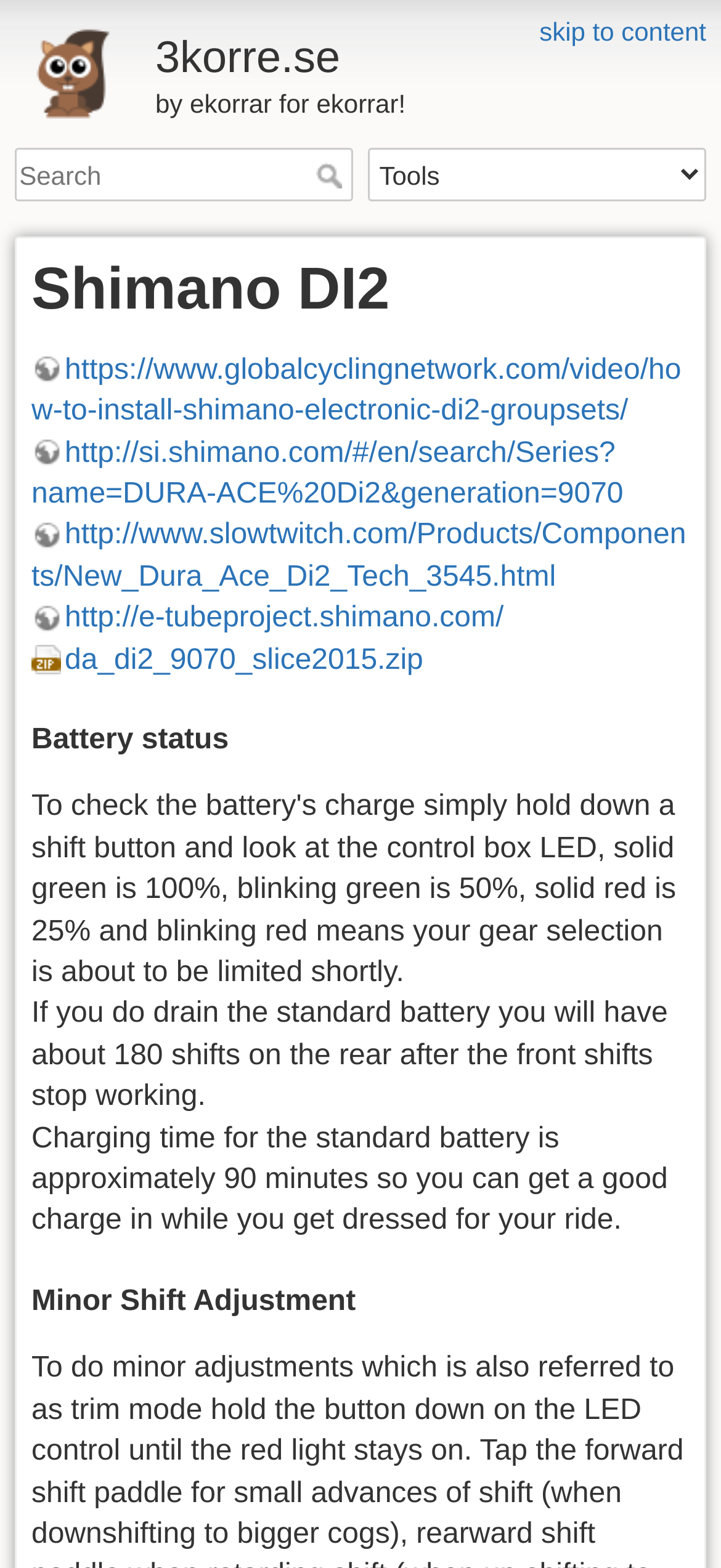Determine the bounding box coordinates of the region to click in order to accomplish the following instruction: "go to 3korre.se". Provide the coordinates as four float numbers between 0 and 1, specifically [left, top, right, bottom].

[0.021, 0.009, 0.979, 0.055]